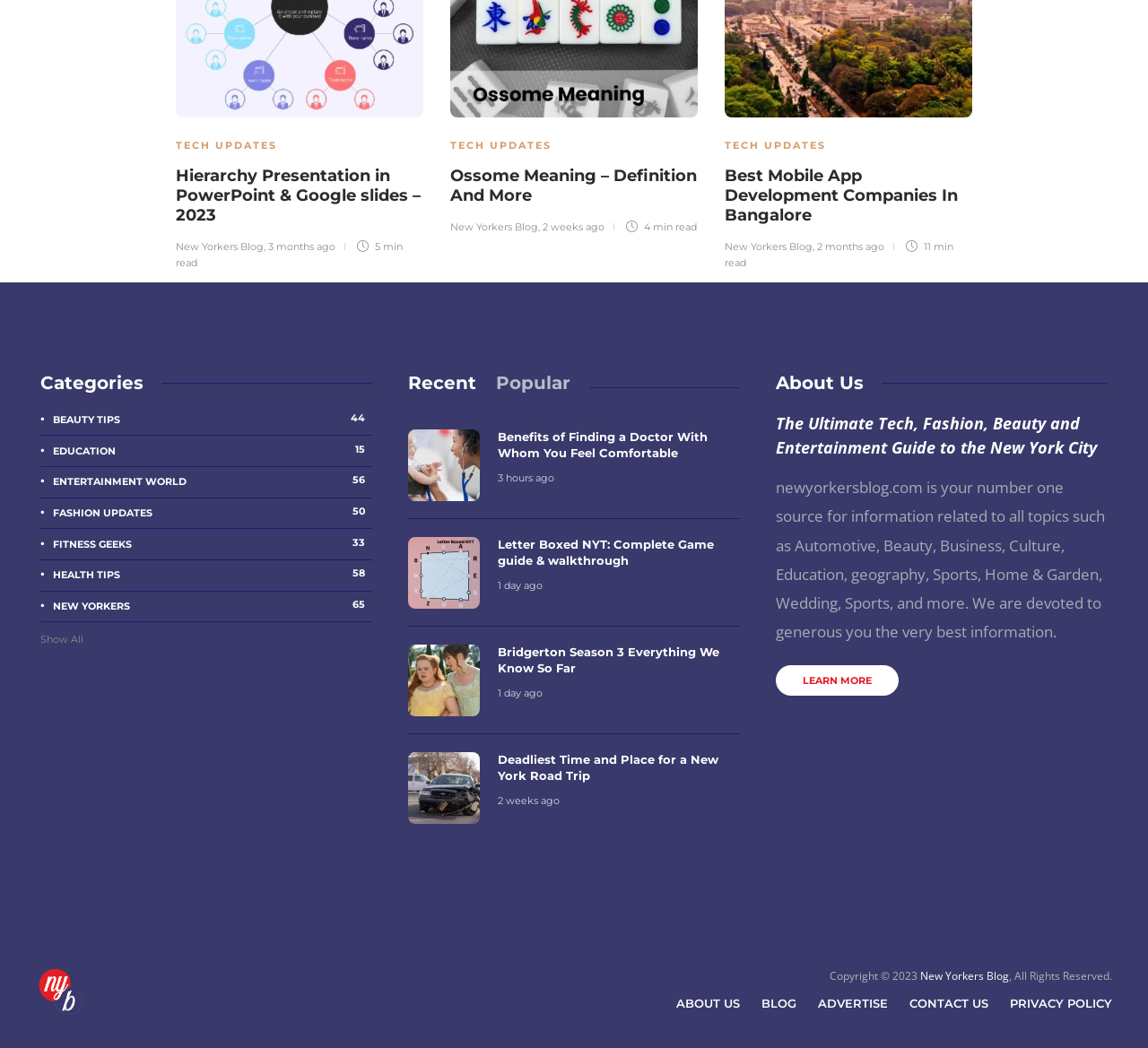Identify the bounding box coordinates for the UI element described by the following text: "Tech Updates". Provide the coordinates as four float numbers between 0 and 1, in the format [left, top, right, bottom].

[0.153, 0.132, 0.241, 0.144]